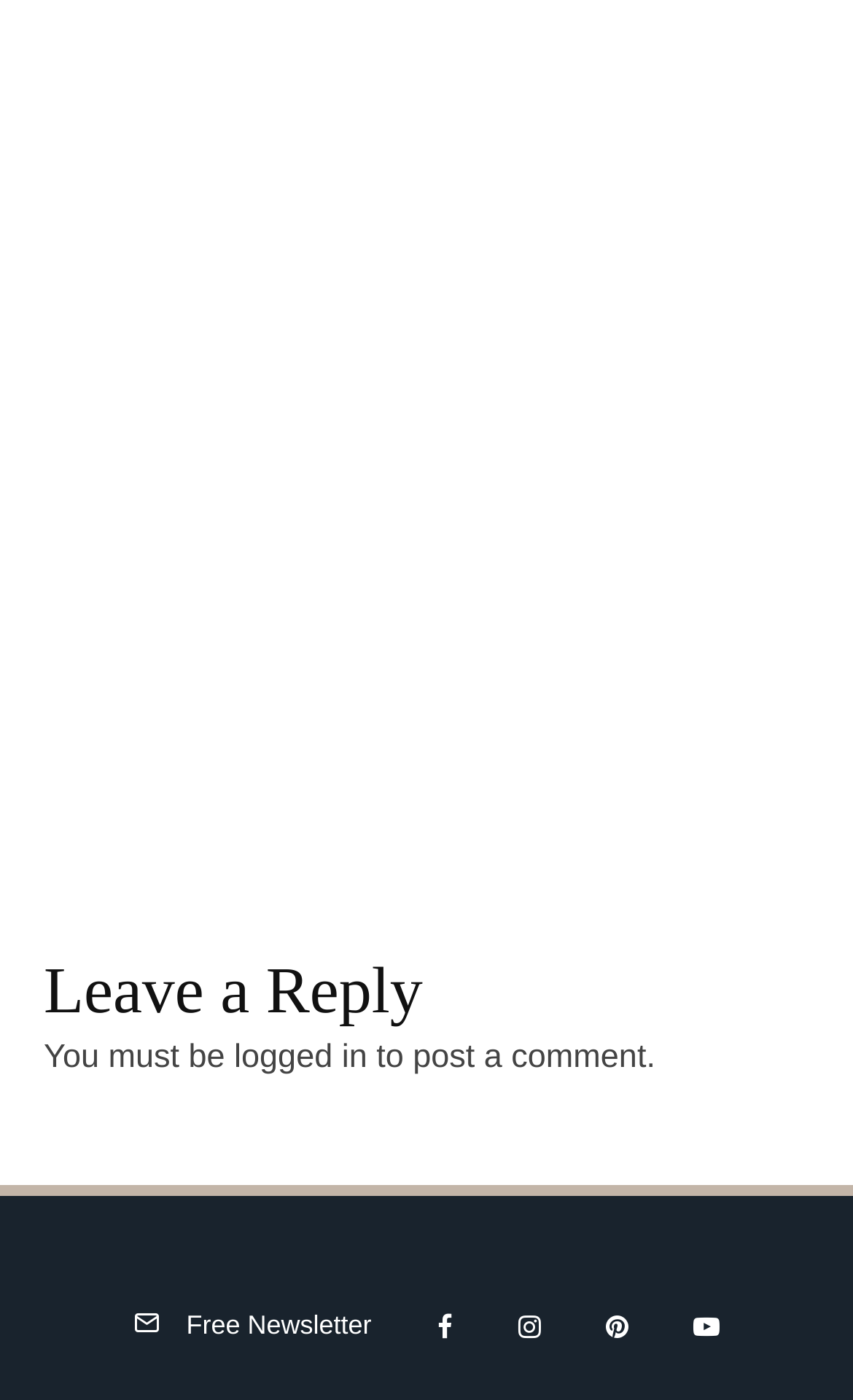Show the bounding box coordinates of the element that should be clicked to complete the task: "Click on 'Leave a Reply' heading".

[0.051, 0.682, 0.949, 0.738]